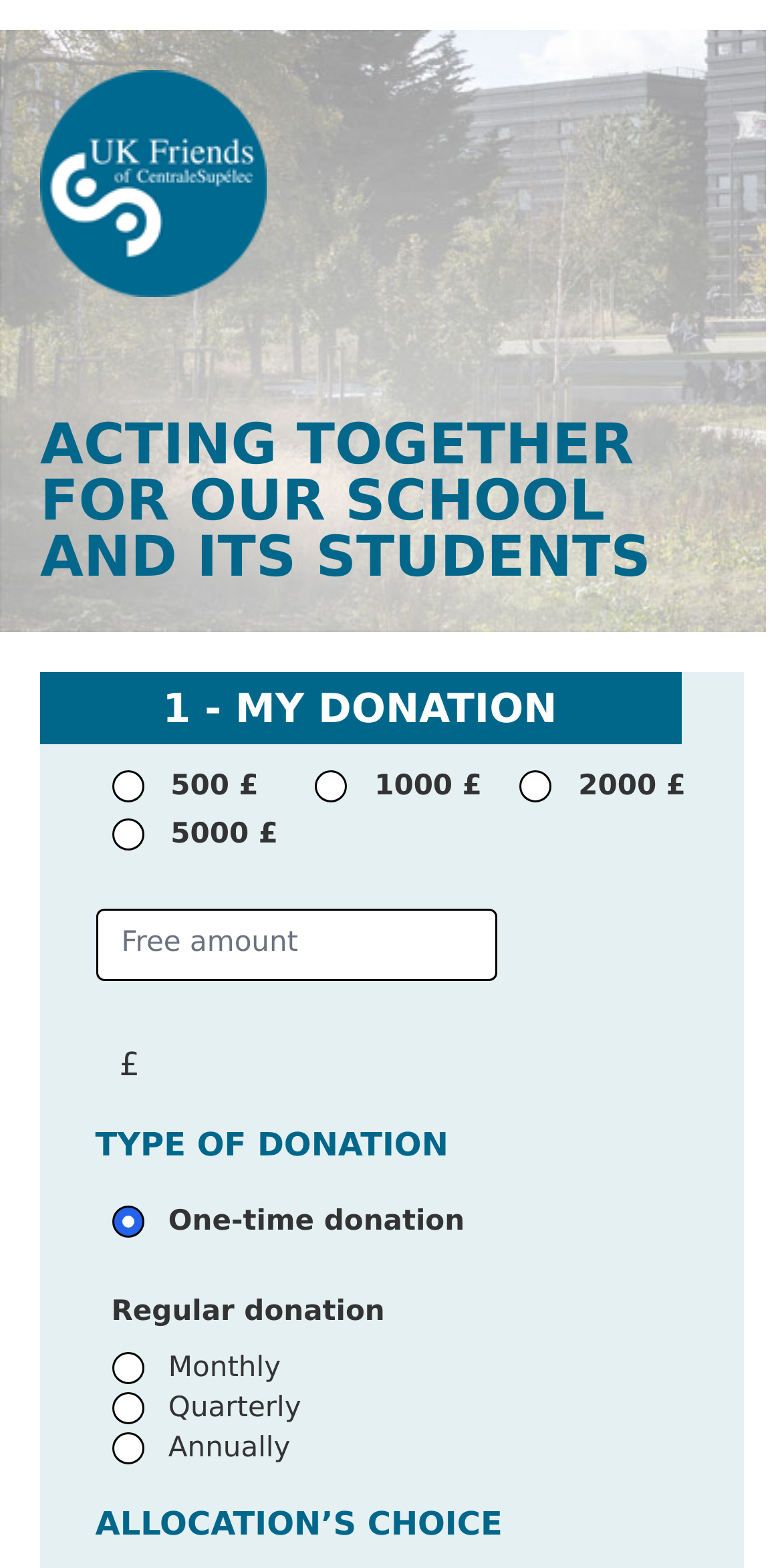Kindly provide the bounding box coordinates of the section you need to click on to fulfill the given instruction: "Choose one-time donation".

[0.142, 0.768, 0.183, 0.789]